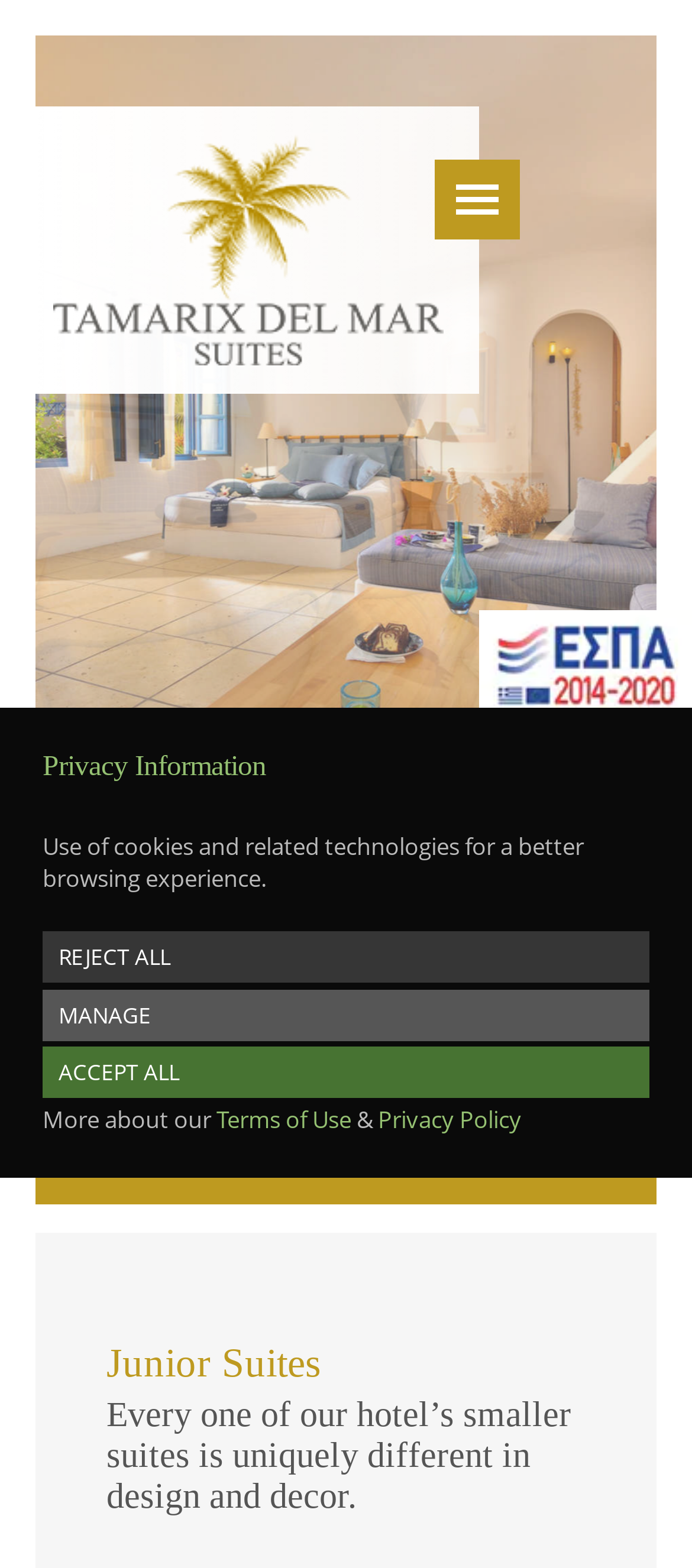How many persons can a Junior Suite accommodate?
Use the image to answer the question with a single word or phrase.

2 to 4